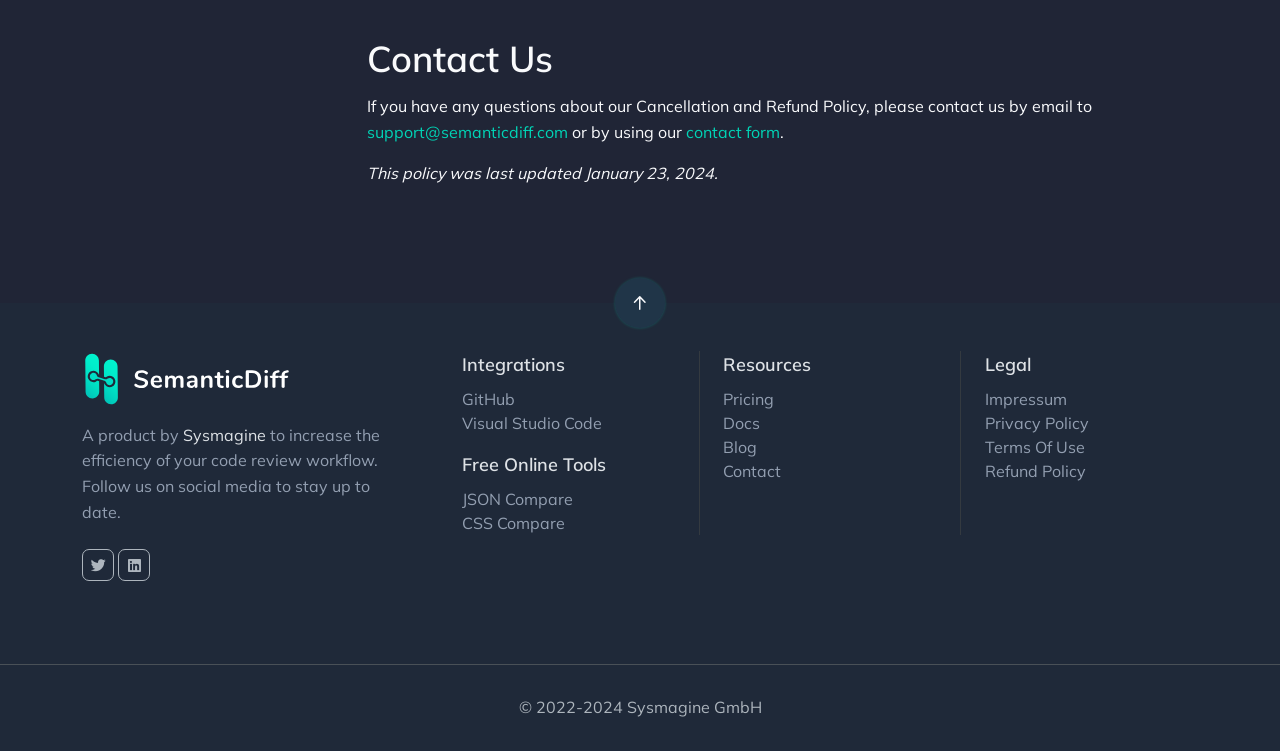From the webpage screenshot, identify the region described by Visual Studio Code. Provide the bounding box coordinates as (top-left x, top-left y, bottom-right x, bottom-right y), with each value being a floating point number between 0 and 1.

[0.361, 0.55, 0.47, 0.576]